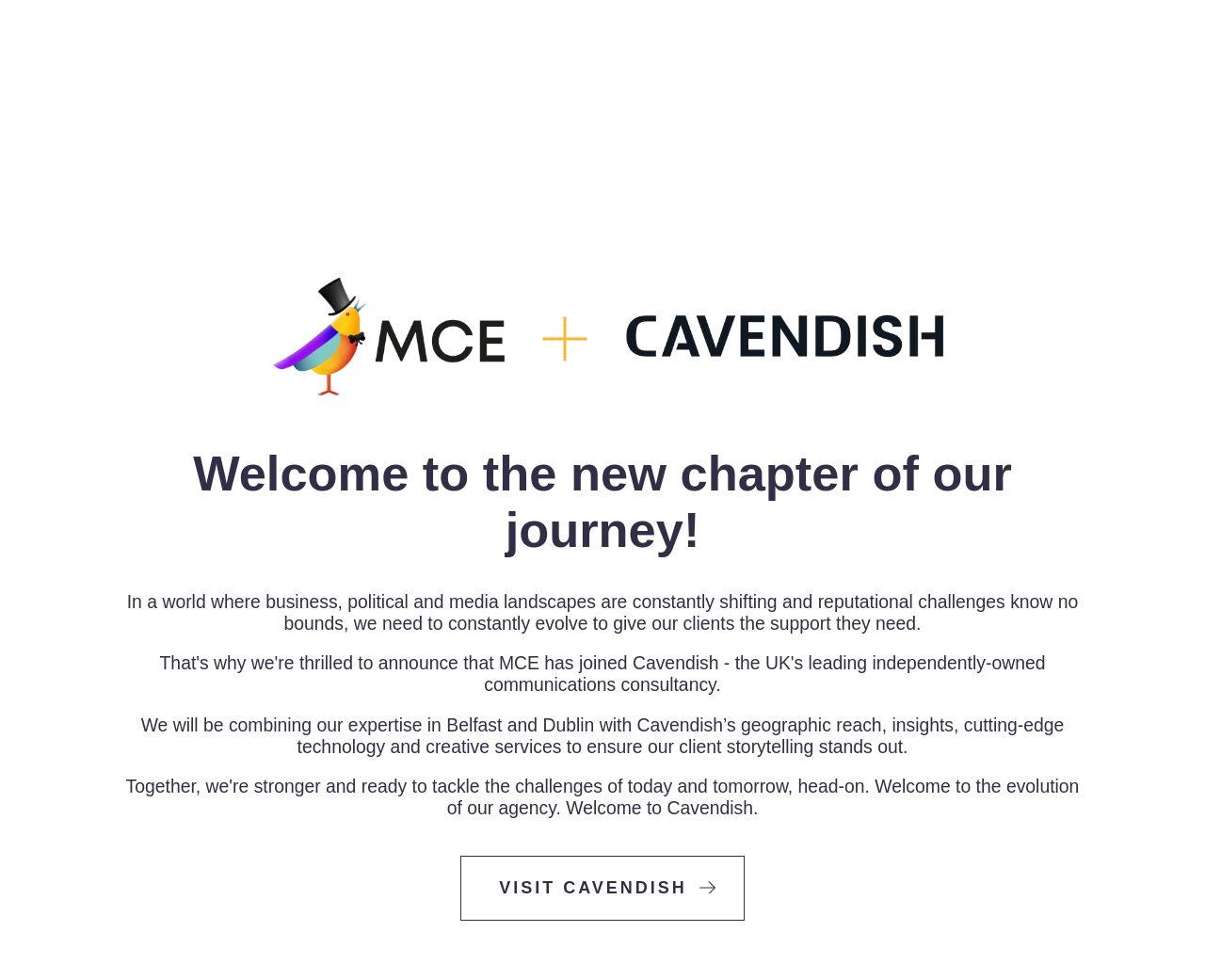Consider the image and give a detailed and elaborate answer to the question: 
What is the benefit of combining expertise with Cavendish?

According to the text on the webpage, combining expertise with Cavendish will ensure that client storytelling stands out, implying that this is a key benefit of the partnership.